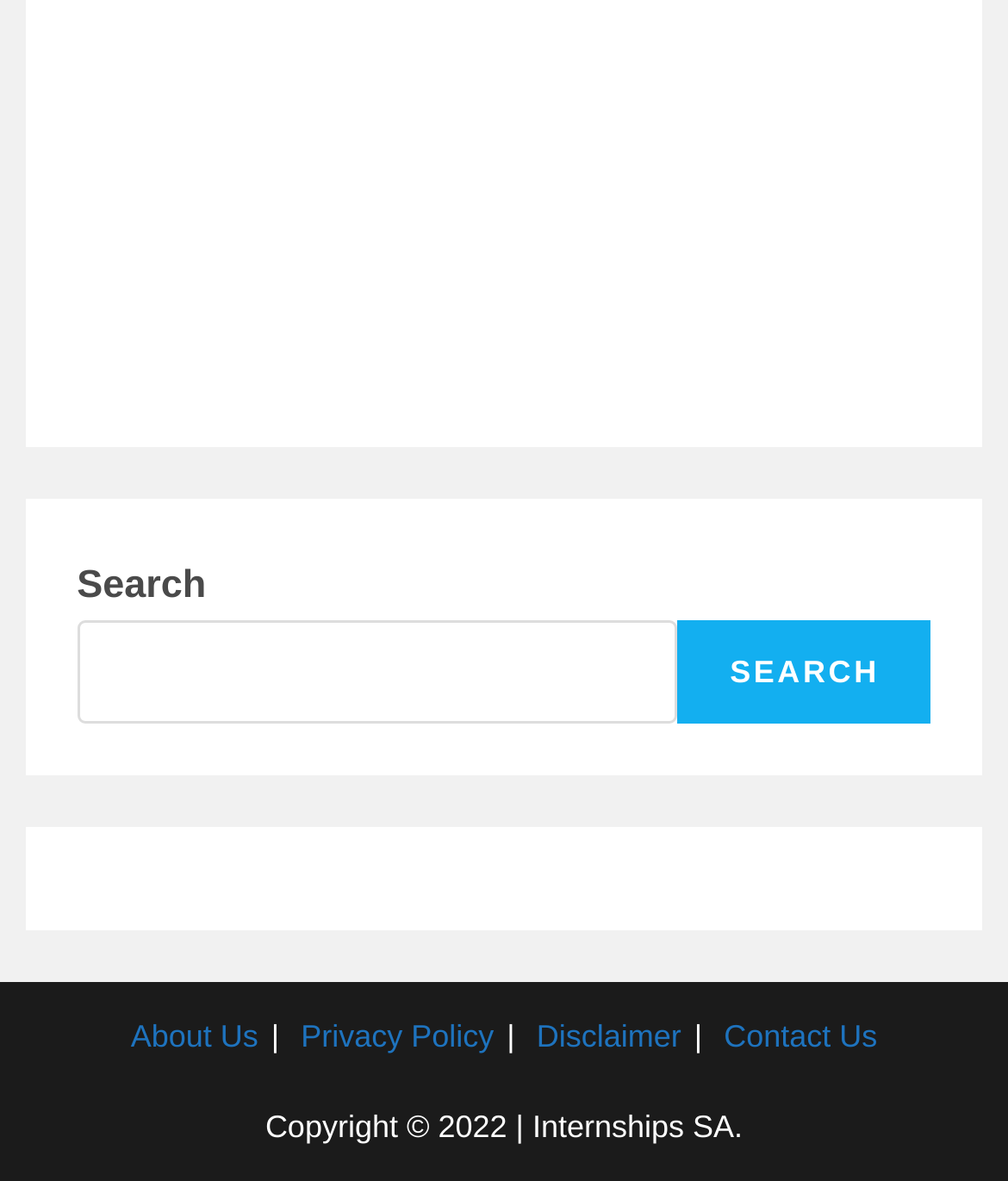Please give a succinct answer using a single word or phrase:
What is the position of the search box on the webpage?

Top-right